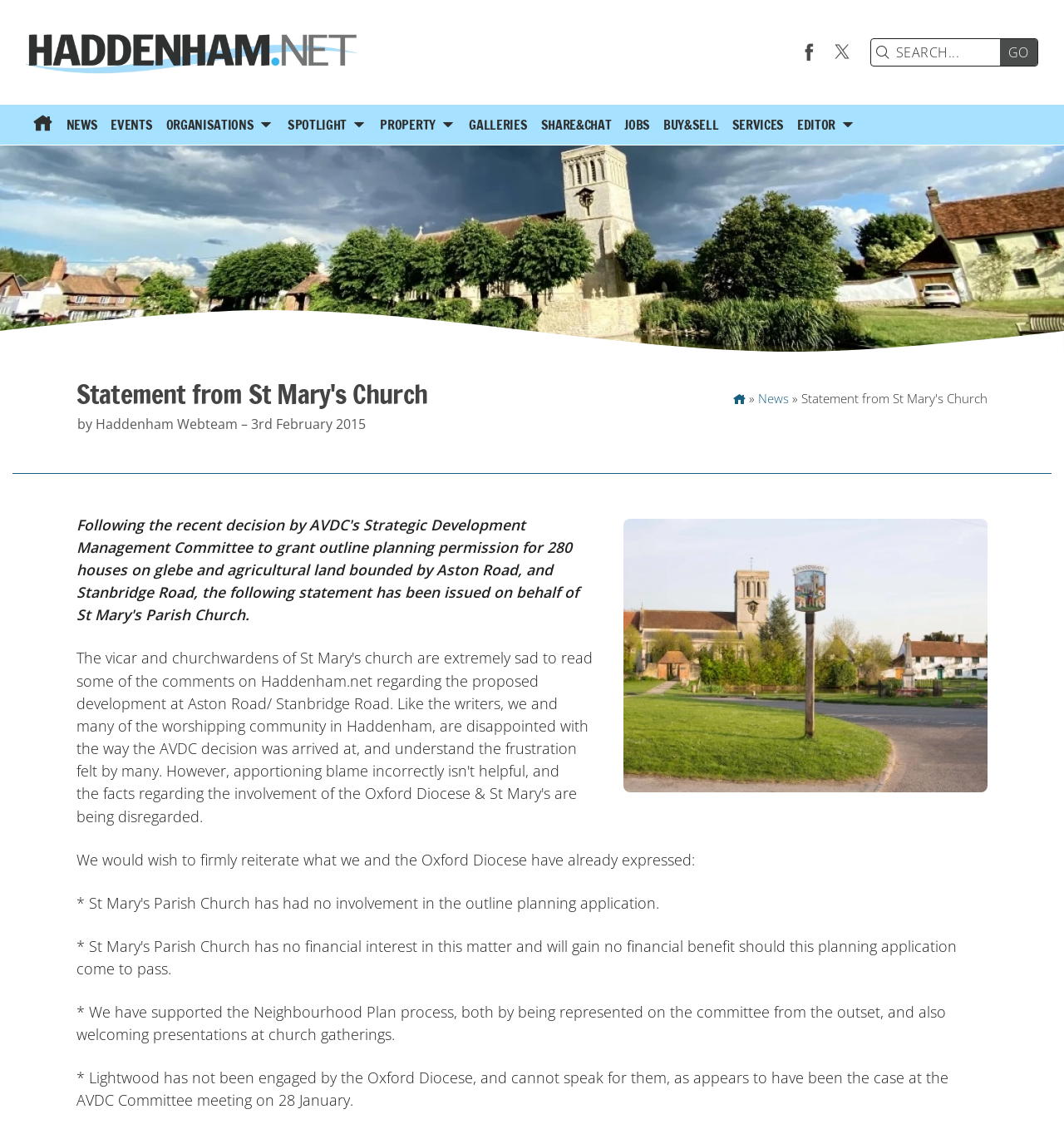Please find the bounding box coordinates of the clickable region needed to complete the following instruction: "View news about Taiwan independence". The bounding box coordinates must consist of four float numbers between 0 and 1, i.e., [left, top, right, bottom].

None